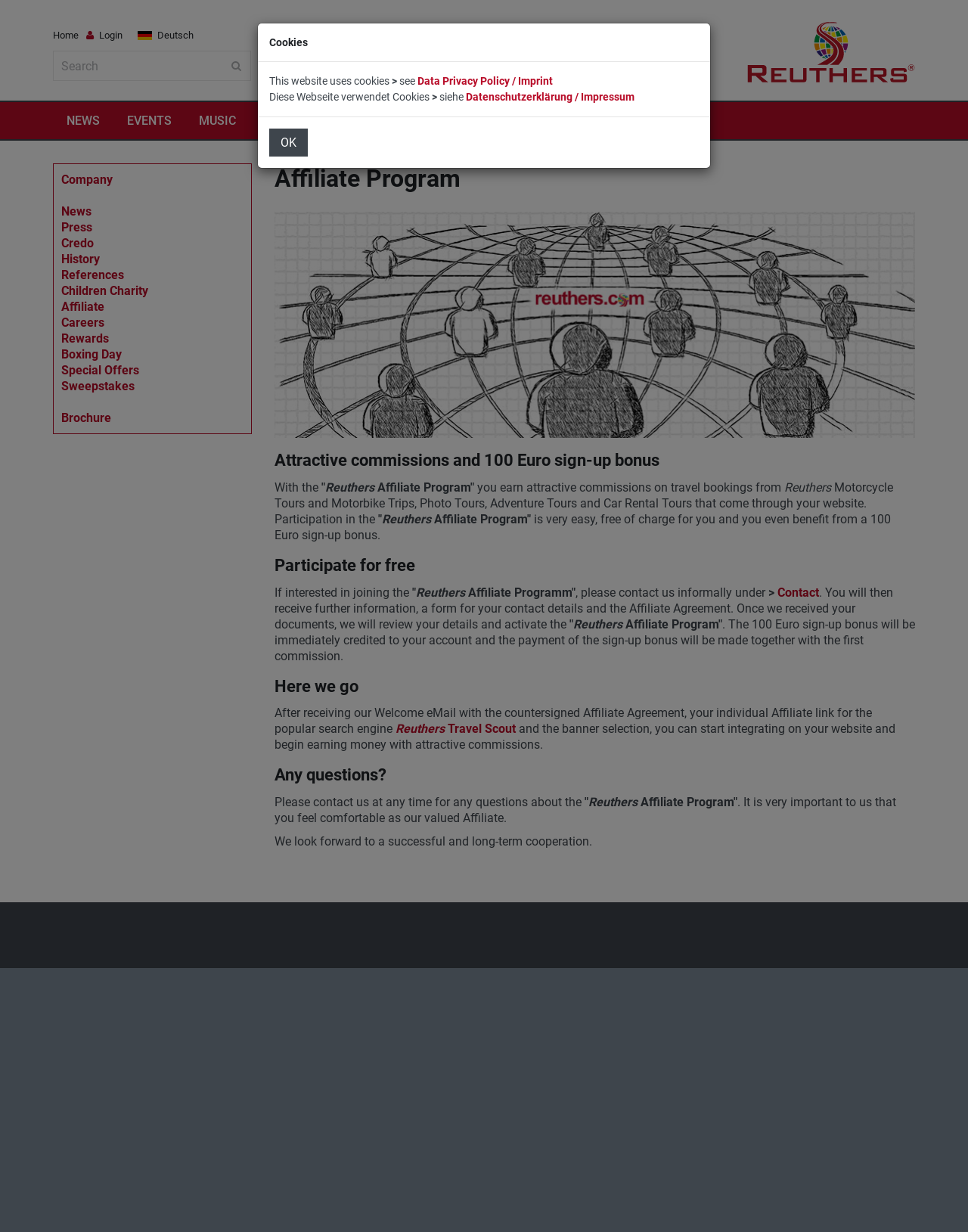Extract the bounding box coordinates for the described element: "Reuthers Travel Scout". The coordinates should be represented as four float numbers between 0 and 1: [left, top, right, bottom].

[0.408, 0.586, 0.532, 0.597]